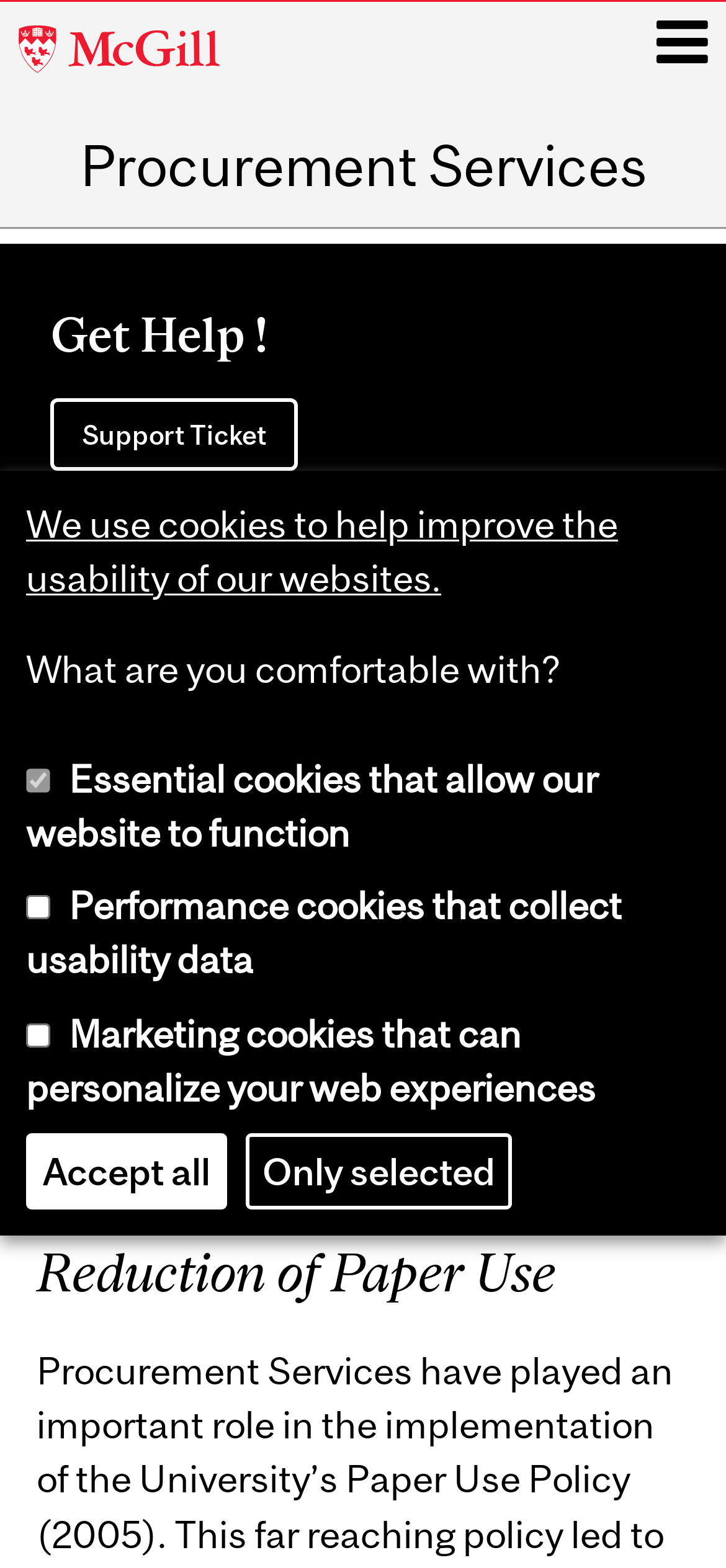Look at the image and answer the question in detail:
What is the second sustainability initiative mentioned?

I looked at the heading elements on the webpage and found that the second heading element is 'Reduction of Paper Use', which suggests that it is the second sustainability initiative mentioned.